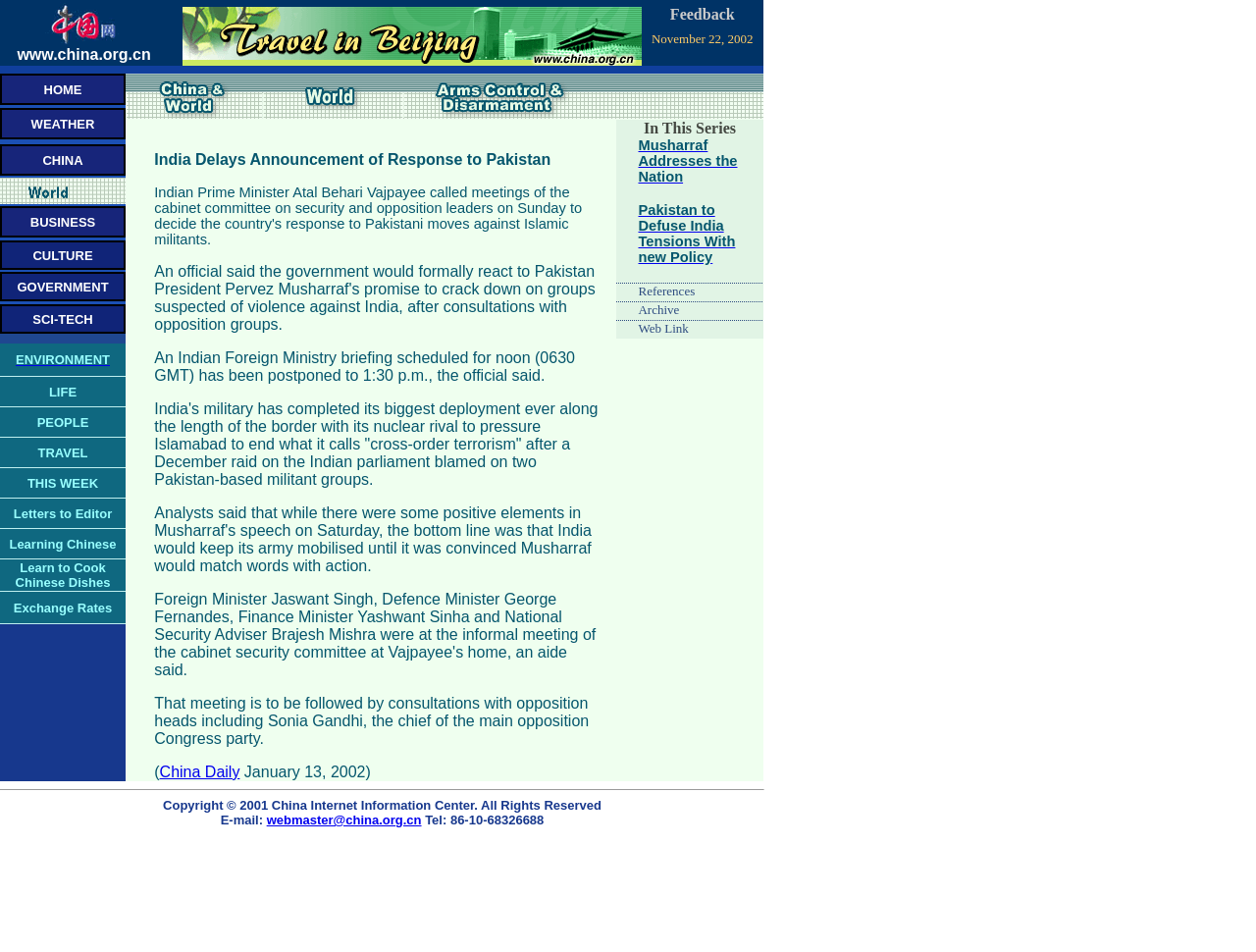Locate the bounding box coordinates of the element you need to click to accomplish the task described by this instruction: "click the CHINA link".

[0.034, 0.16, 0.066, 0.176]